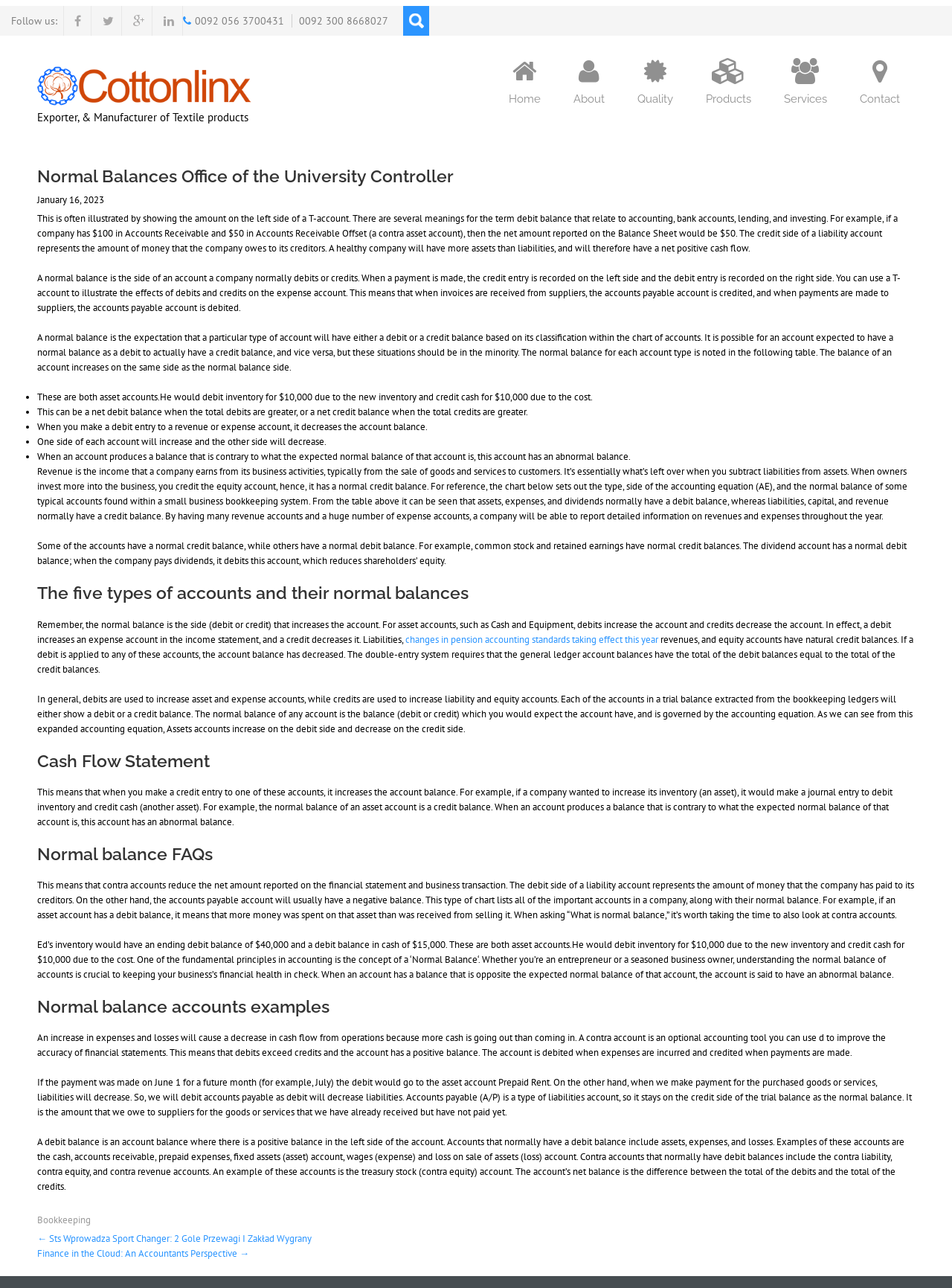Bounding box coordinates should be in the format (top-left x, top-left y, bottom-right x, bottom-right y) and all values should be floating point numbers between 0 and 1. Determine the bounding box coordinate for the UI element described as: February 6, 2023March 18, 2024

None